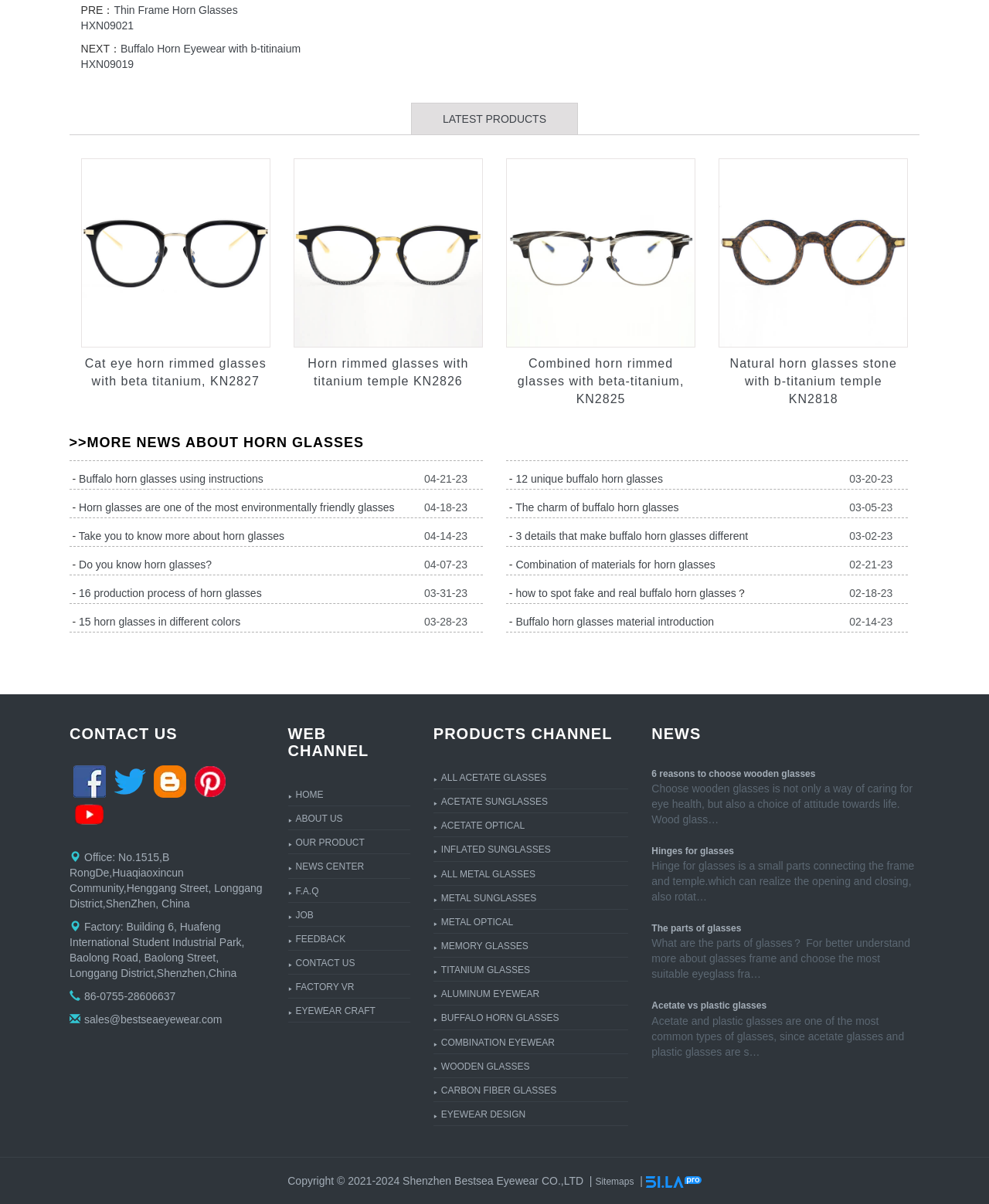Identify the bounding box coordinates of the HTML element based on this description: "Thin Frame Horn GlassesHXN09021".

[0.082, 0.003, 0.24, 0.026]